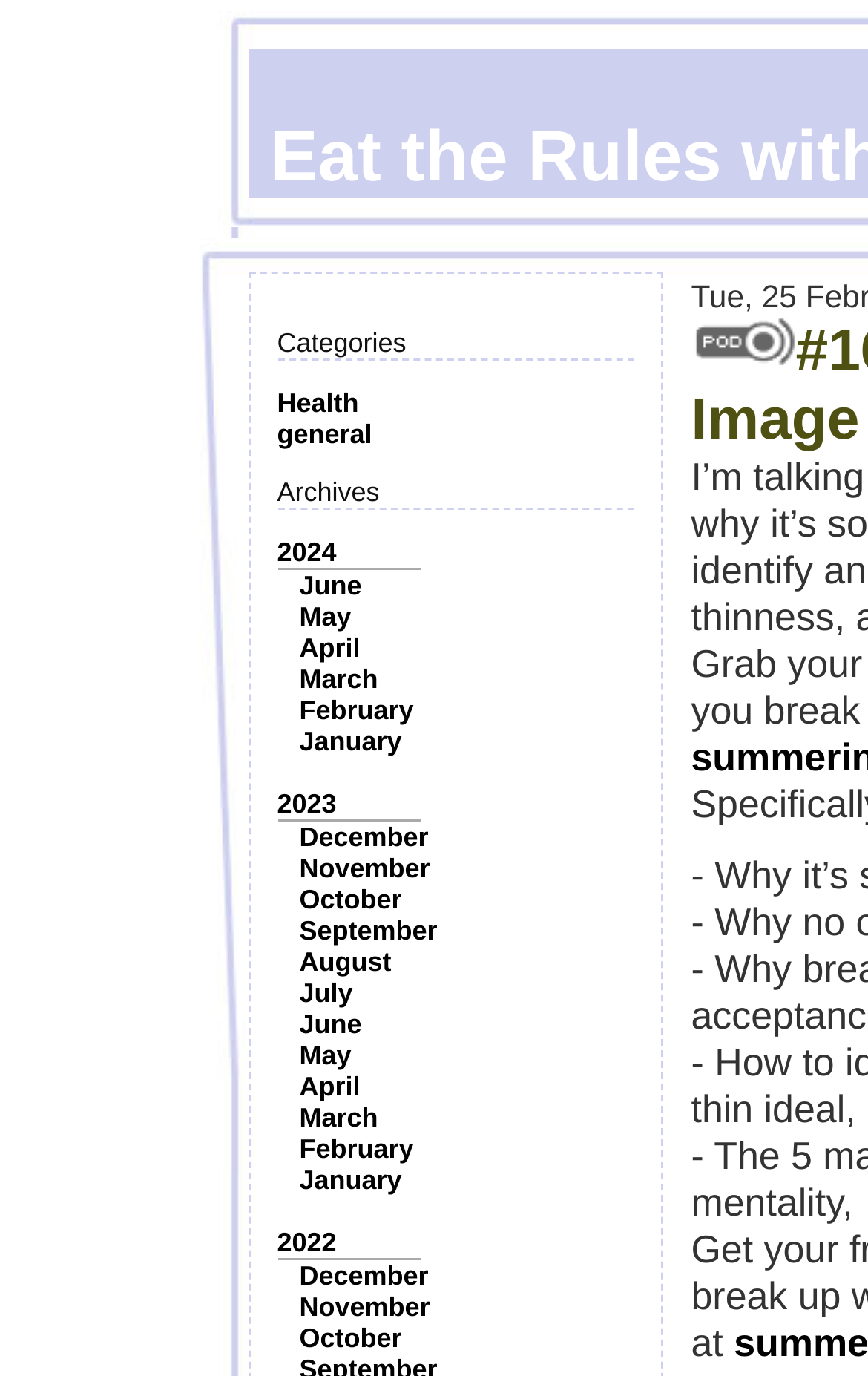Identify the bounding box coordinates for the element you need to click to achieve the following task: "Click on the image". The coordinates must be four float values ranging from 0 to 1, formatted as [left, top, right, bottom].

[0.796, 0.23, 0.917, 0.265]